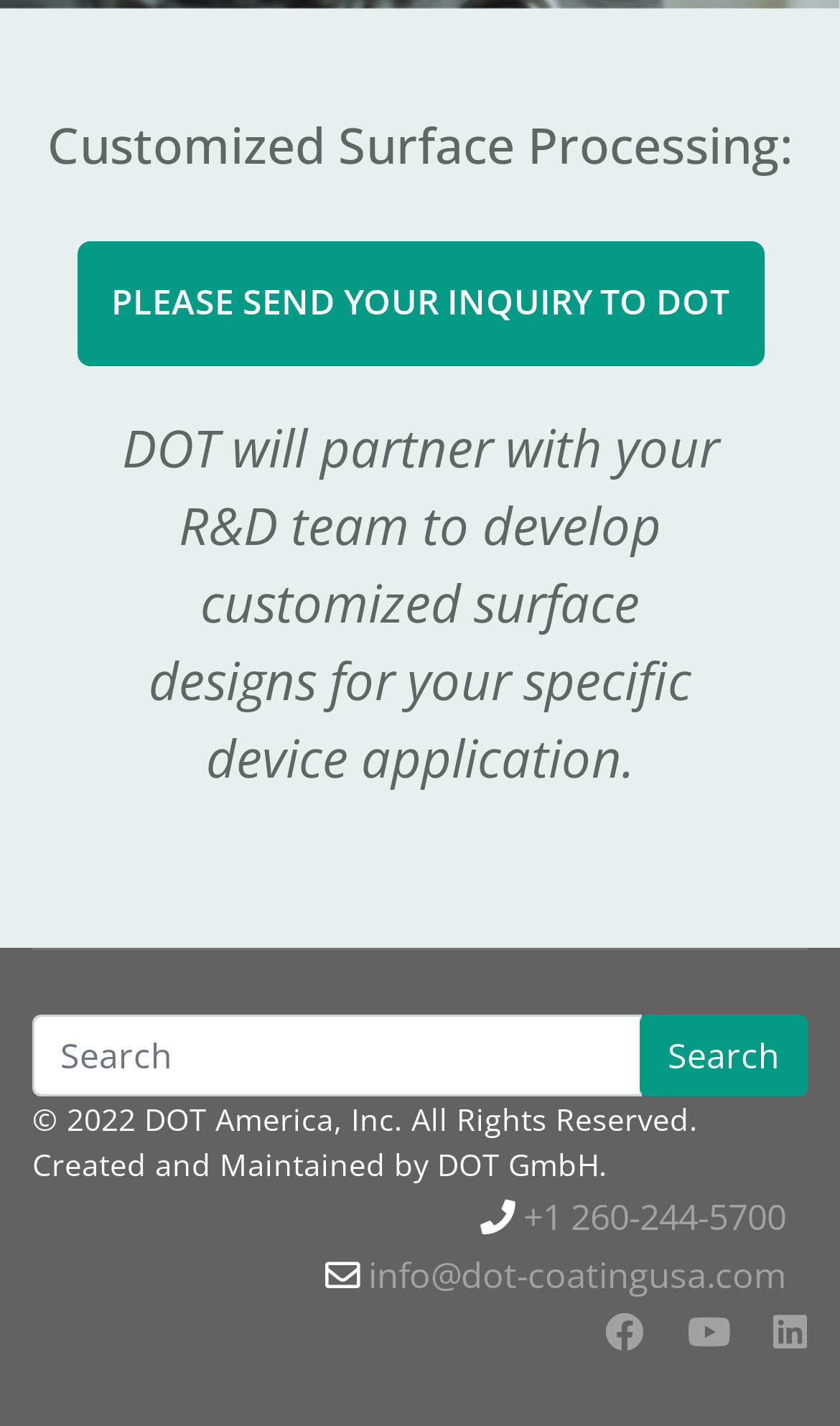Find the bounding box coordinates for the area that must be clicked to perform this action: "Call the phone number".

[0.623, 0.836, 0.936, 0.87]